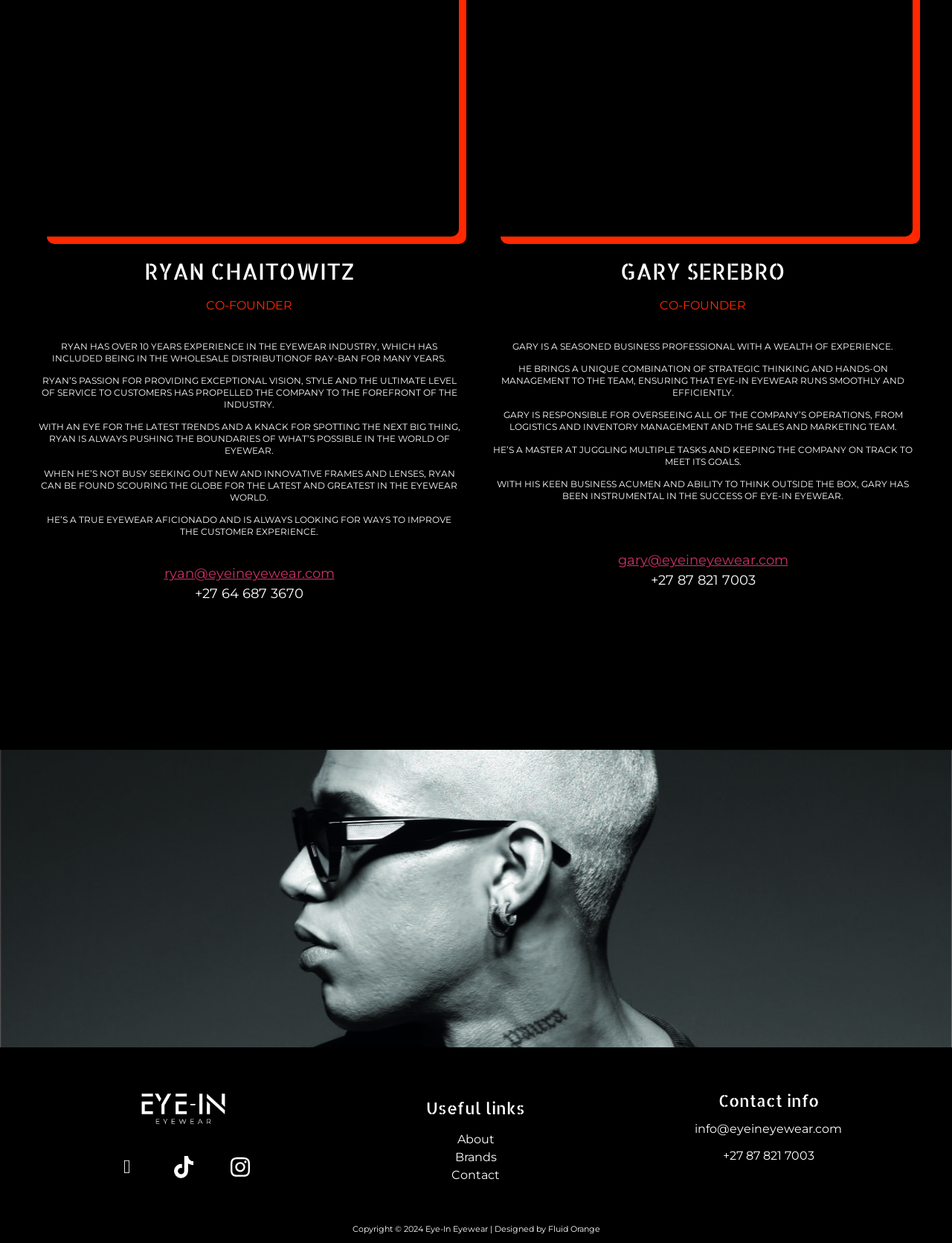Specify the bounding box coordinates of the area that needs to be clicked to achieve the following instruction: "Contact Ryan".

[0.172, 0.455, 0.351, 0.468]